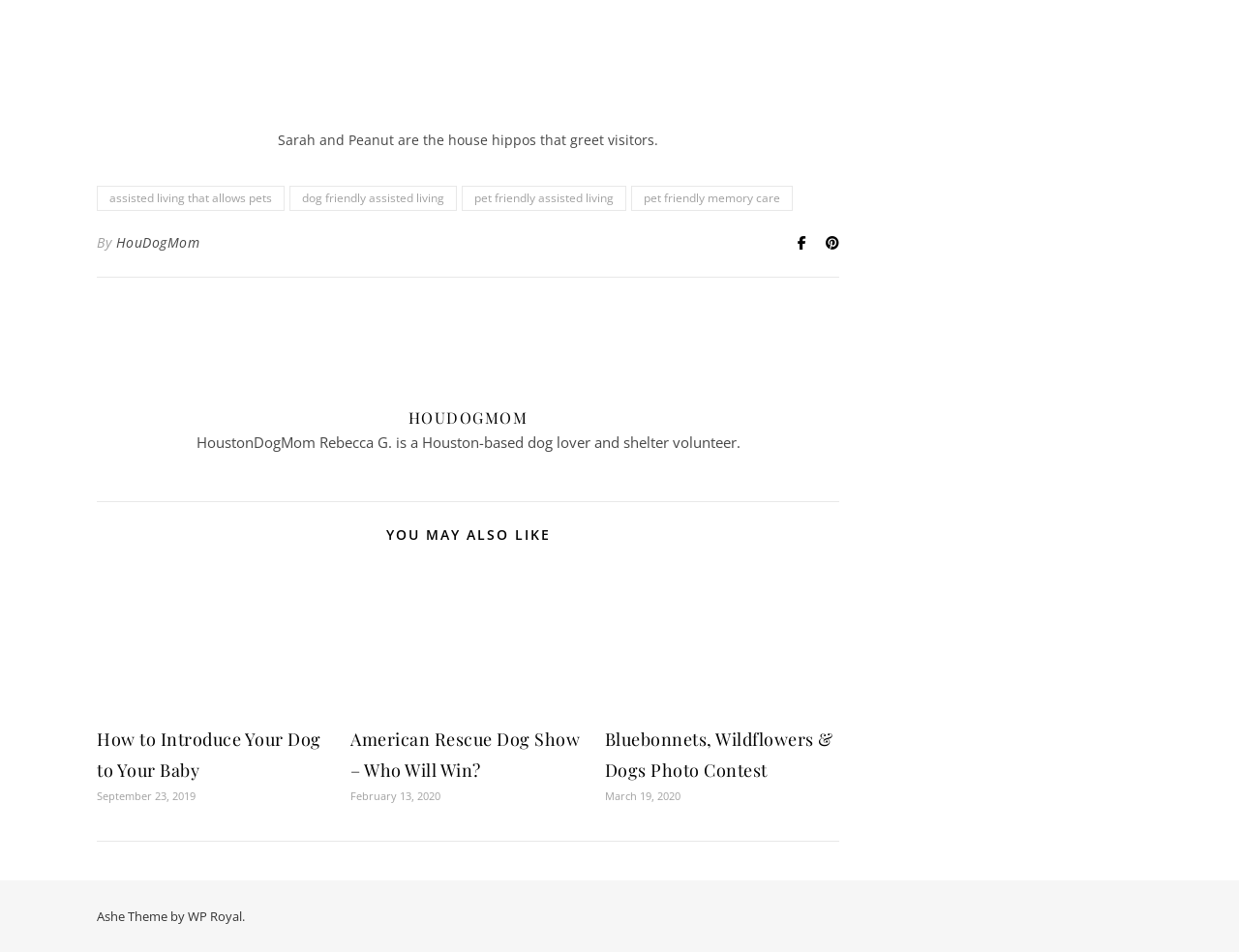Identify the bounding box for the element characterized by the following description: "assisted living that allows pets".

[0.078, 0.196, 0.23, 0.222]